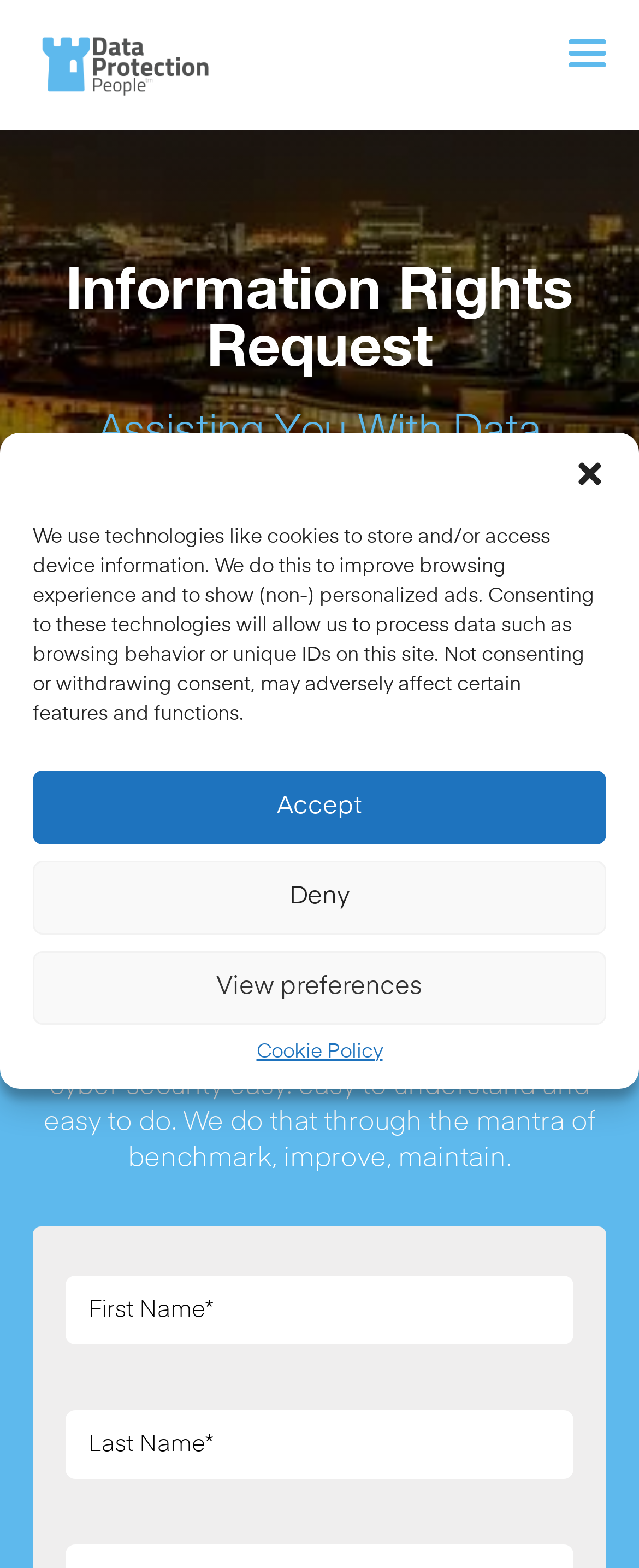Please identify the bounding box coordinates for the region that you need to click to follow this instruction: "click the link at the top left corner".

[0.051, 0.008, 0.341, 0.076]